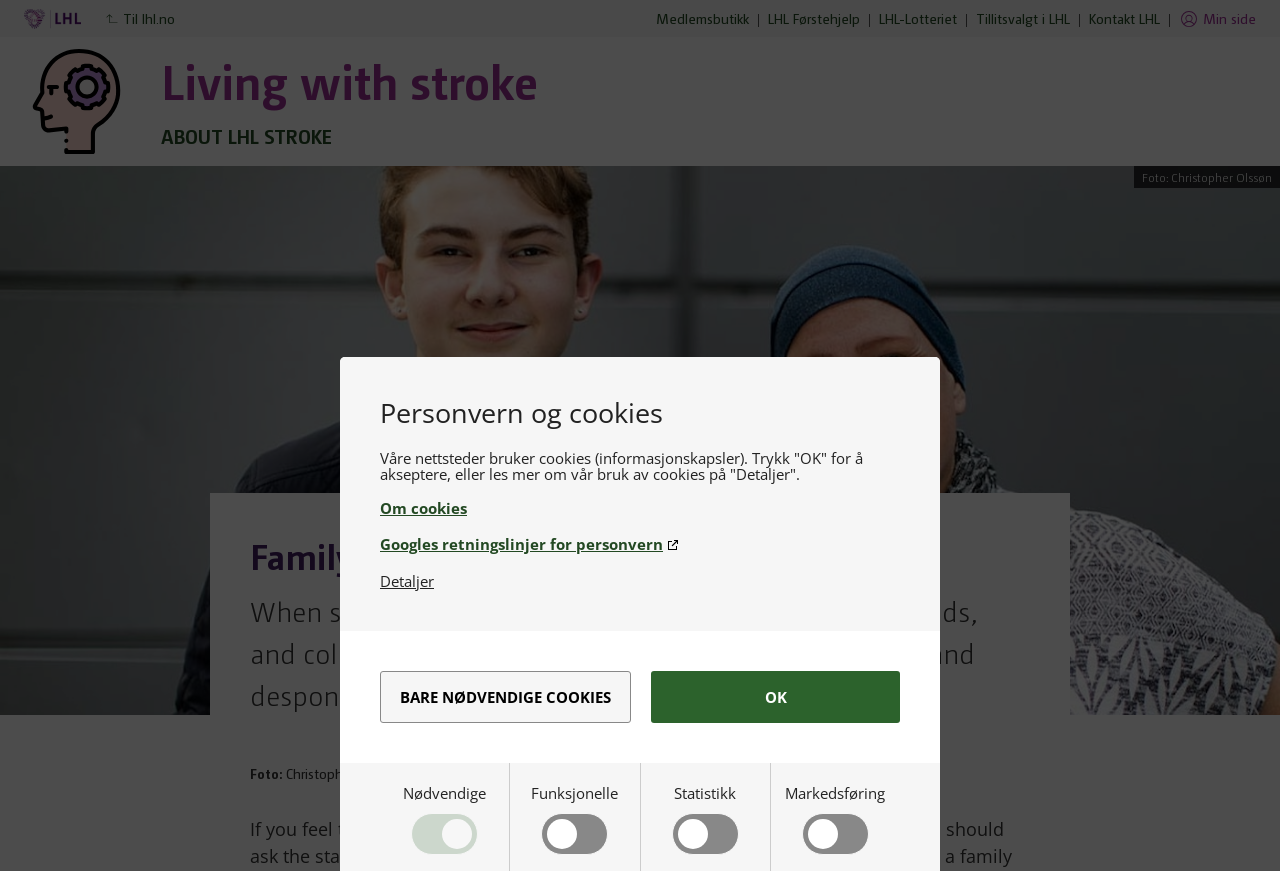How do people handle emotions after a stroke?
From the screenshot, supply a one-word or short-phrase answer.

Differently